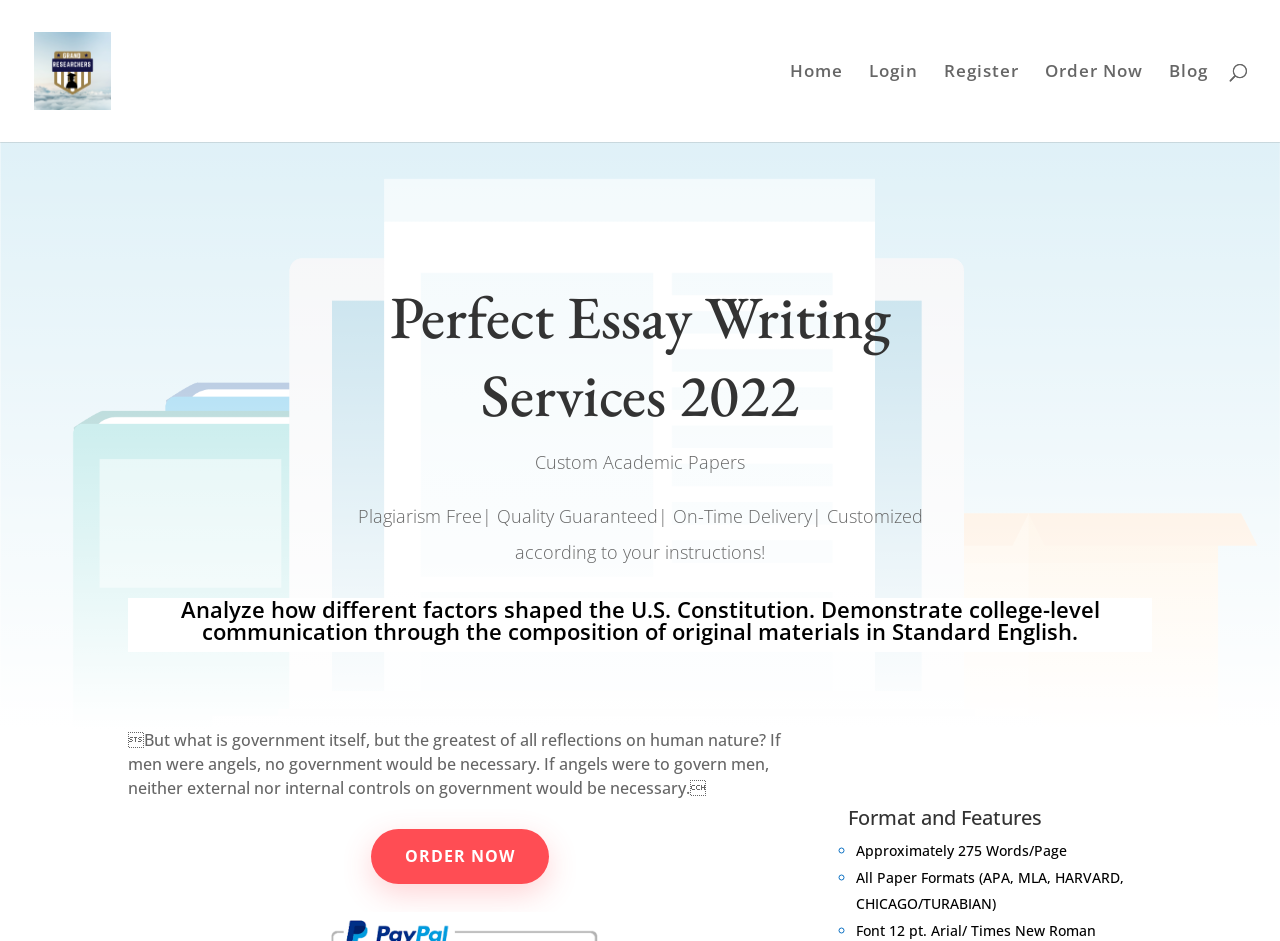Determine the bounding box coordinates of the clickable element to achieve the following action: 'Go to the 'Home' page'. Provide the coordinates as four float values between 0 and 1, formatted as [left, top, right, bottom].

[0.617, 0.068, 0.659, 0.151]